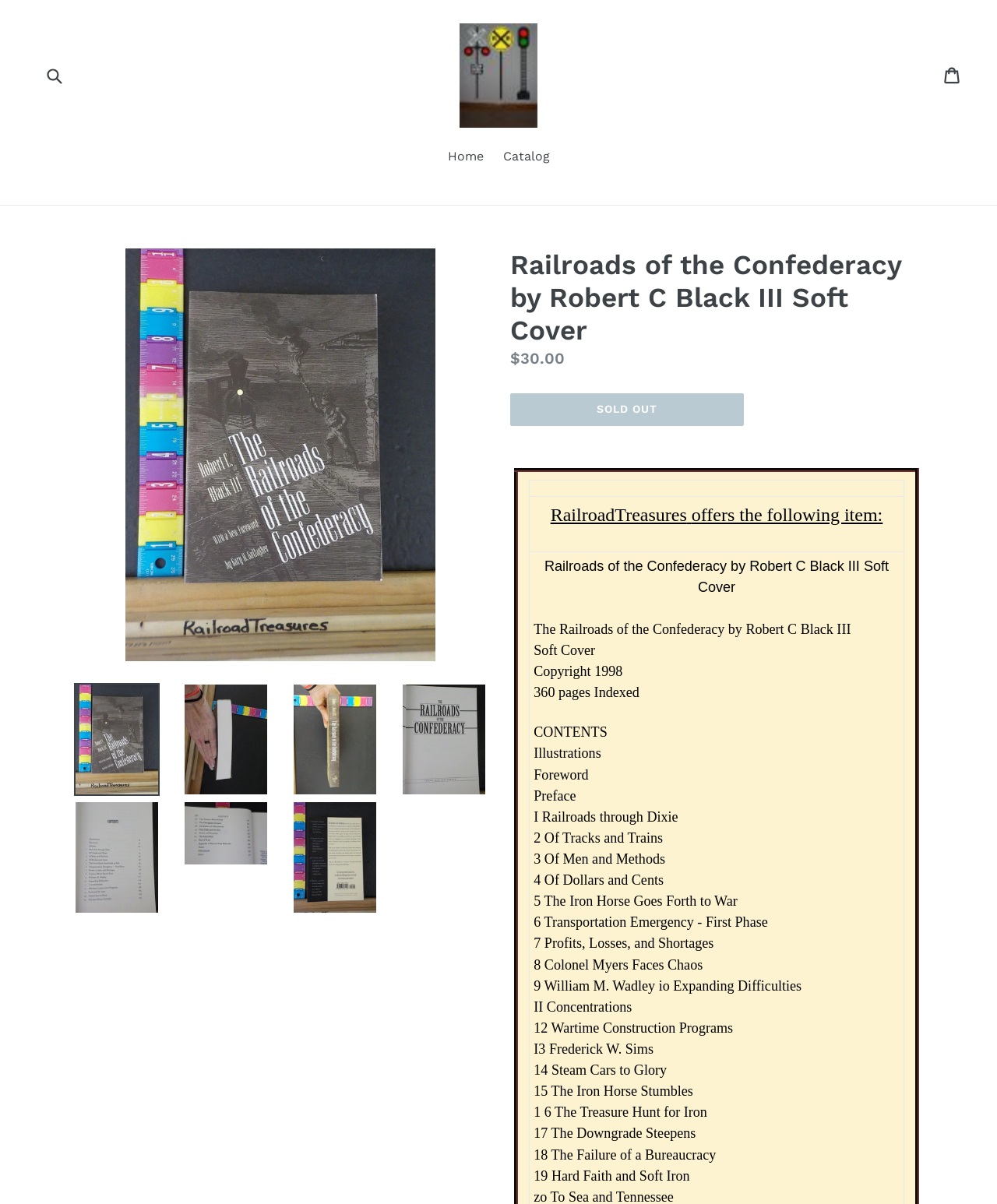Respond with a single word or phrase to the following question: What is the price of the book?

$30.00